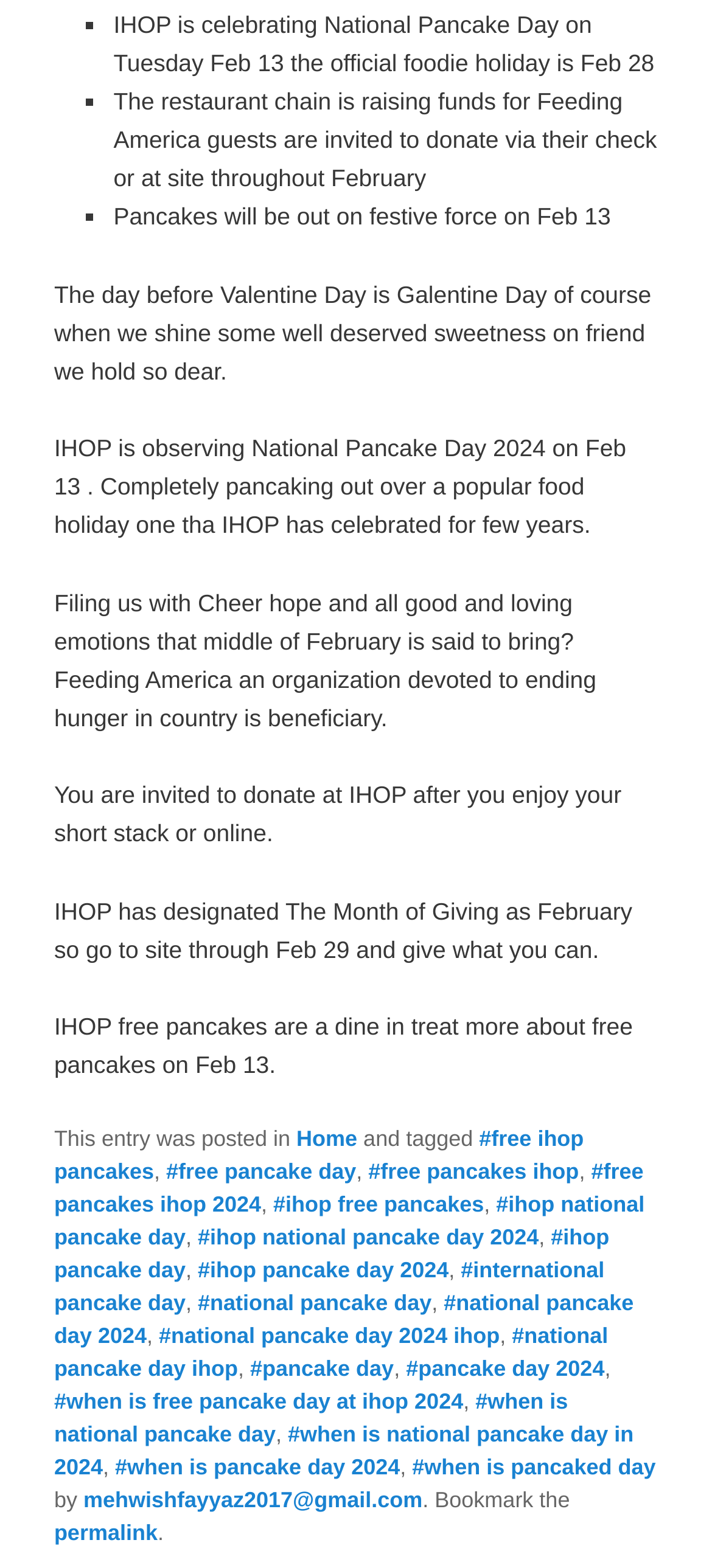Identify the bounding box coordinates necessary to click and complete the given instruction: "Click the 'Home' link".

[0.416, 0.718, 0.502, 0.735]